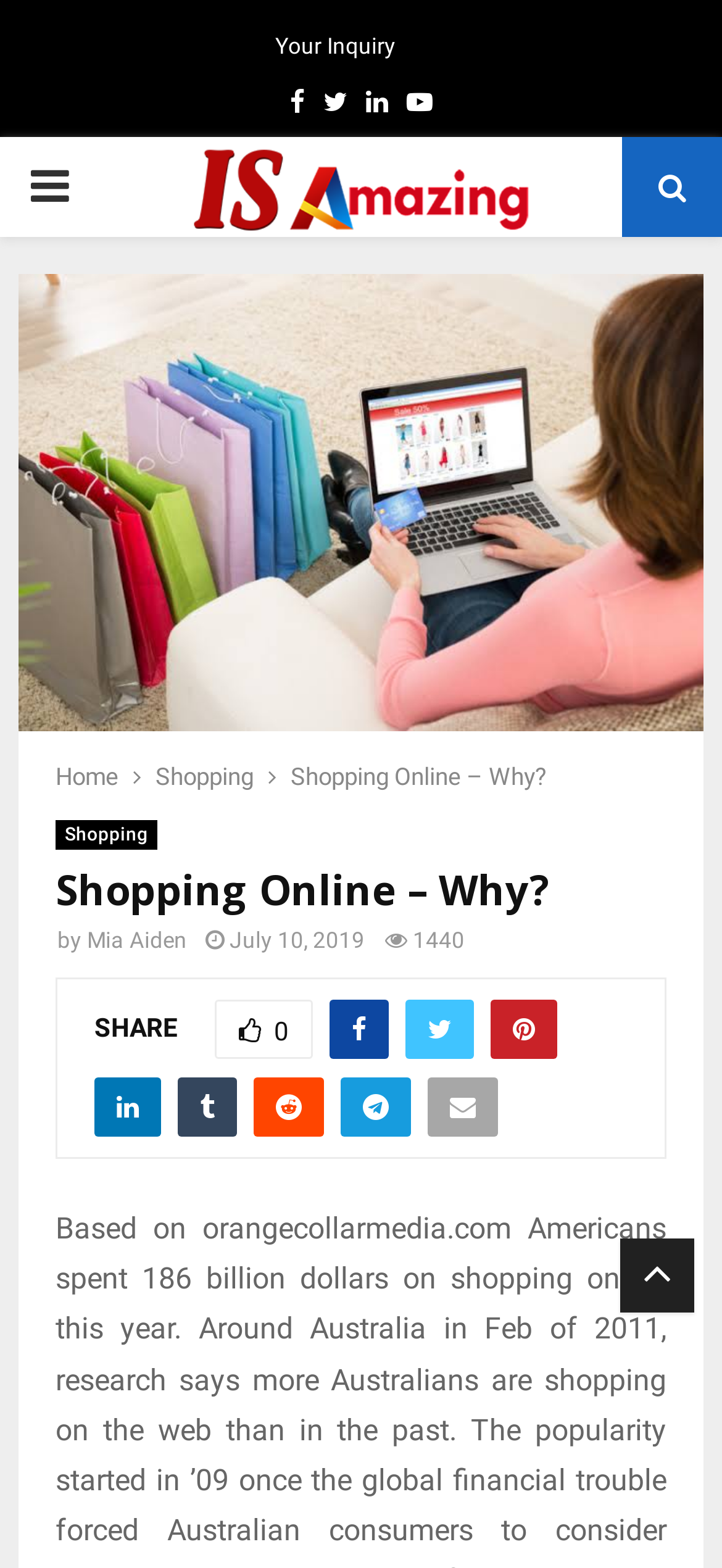Identify the bounding box of the UI element described as follows: "0". Provide the coordinates as four float numbers in the range of 0 to 1 [left, top, right, bottom].

[0.297, 0.638, 0.433, 0.675]